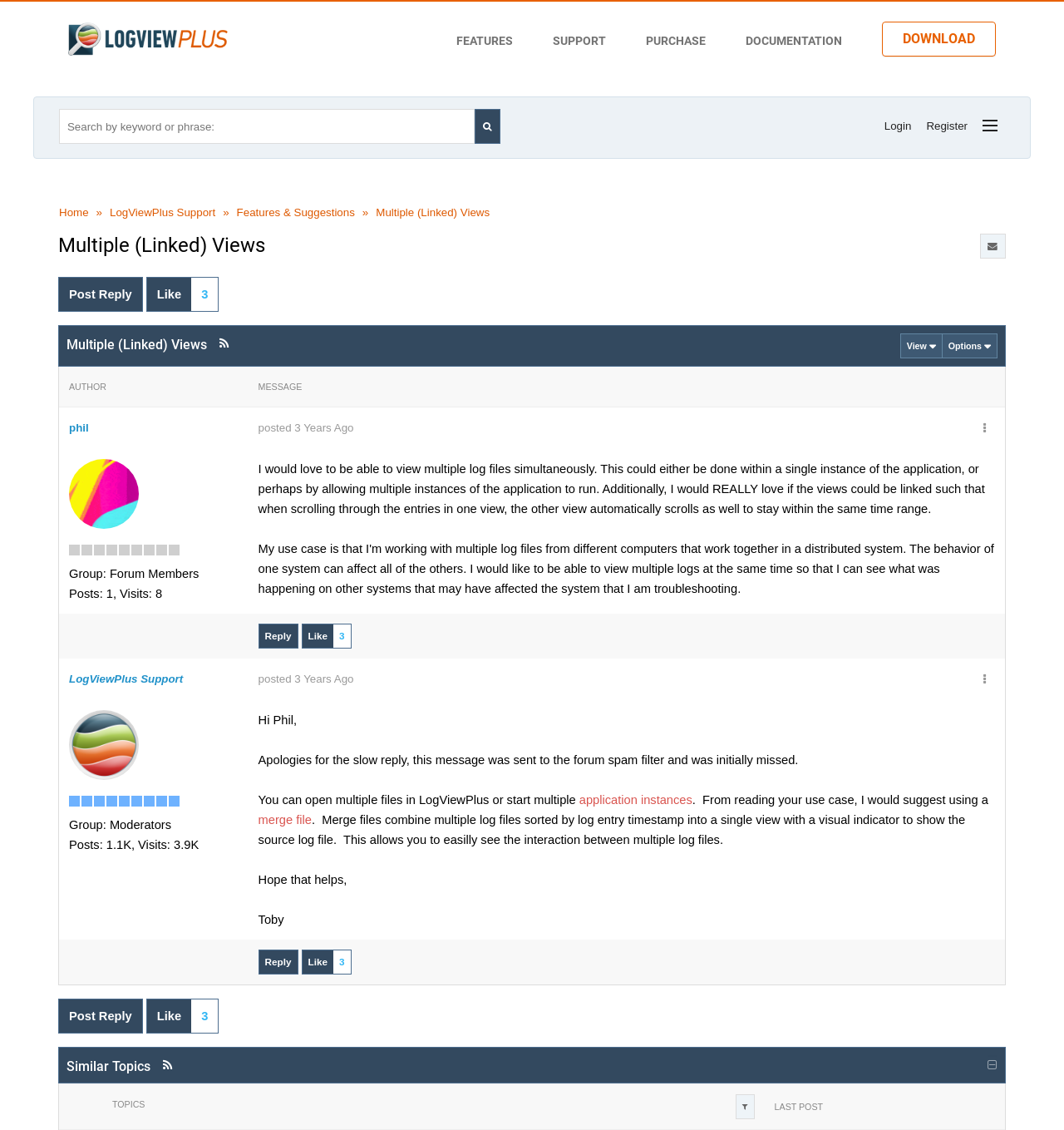Please analyze the image and provide a thorough answer to the question:
What is the purpose of the 'Search by keyword or phrase' textbox?

The 'Search by keyword or phrase' textbox is located in the top-right corner of the webpage, and it is likely used to search for specific keywords or phrases within the log files being viewed.